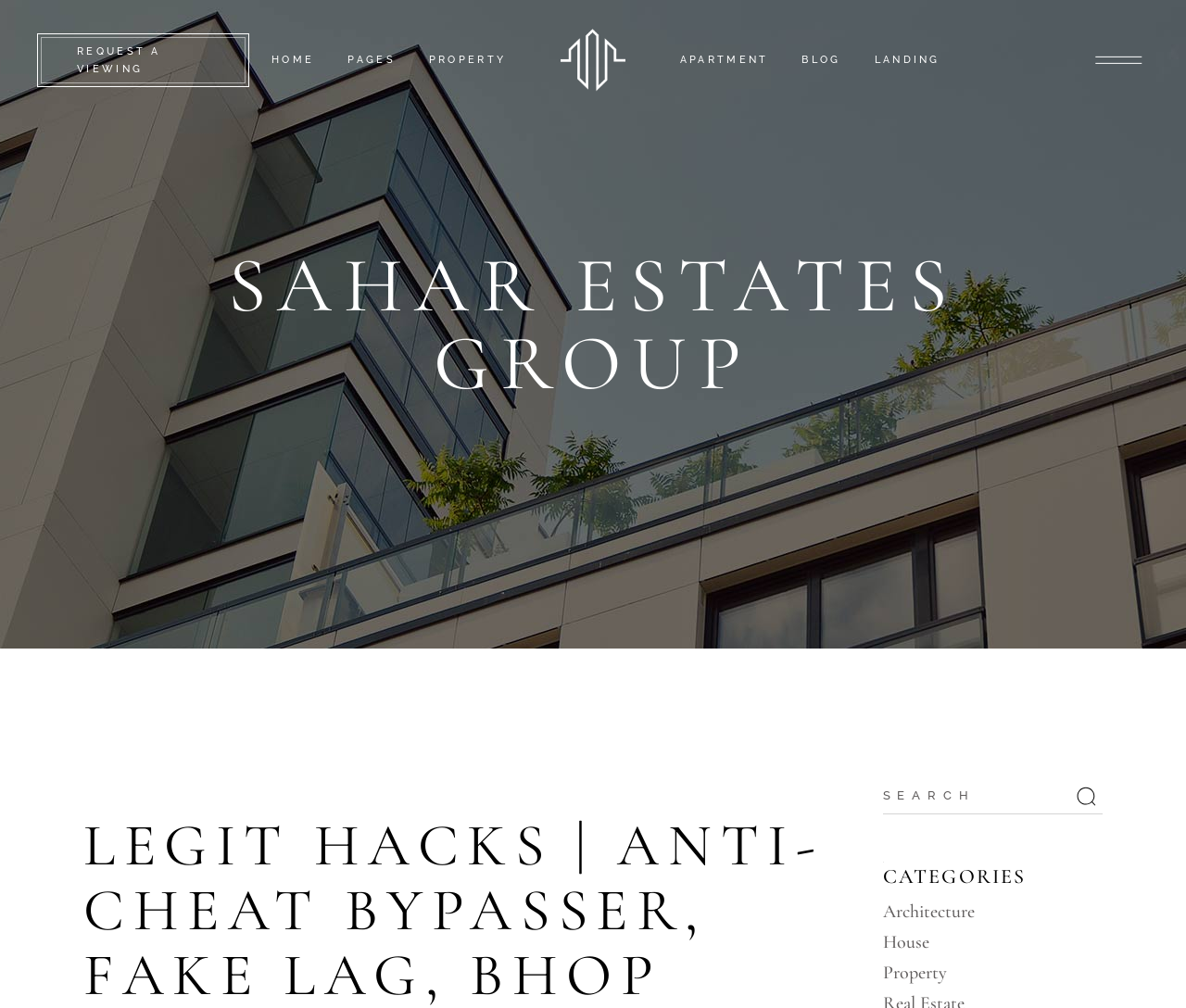Given the description "404 Error Page", provide the bounding box coordinates of the corresponding UI element.

[0.293, 0.341, 0.461, 0.362]